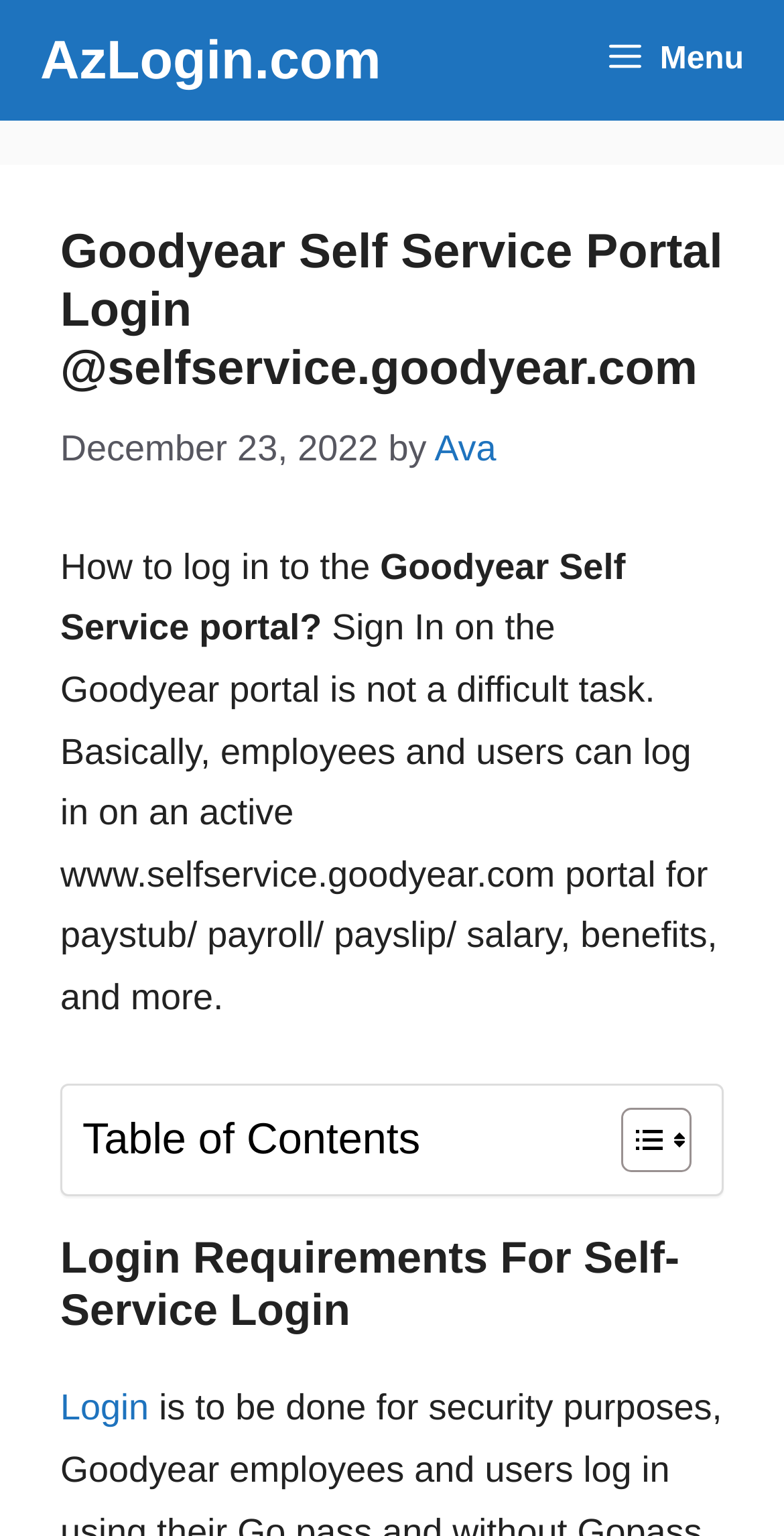Answer the question briefly using a single word or phrase: 
What is the current date displayed on the webpage?

December 23, 2022